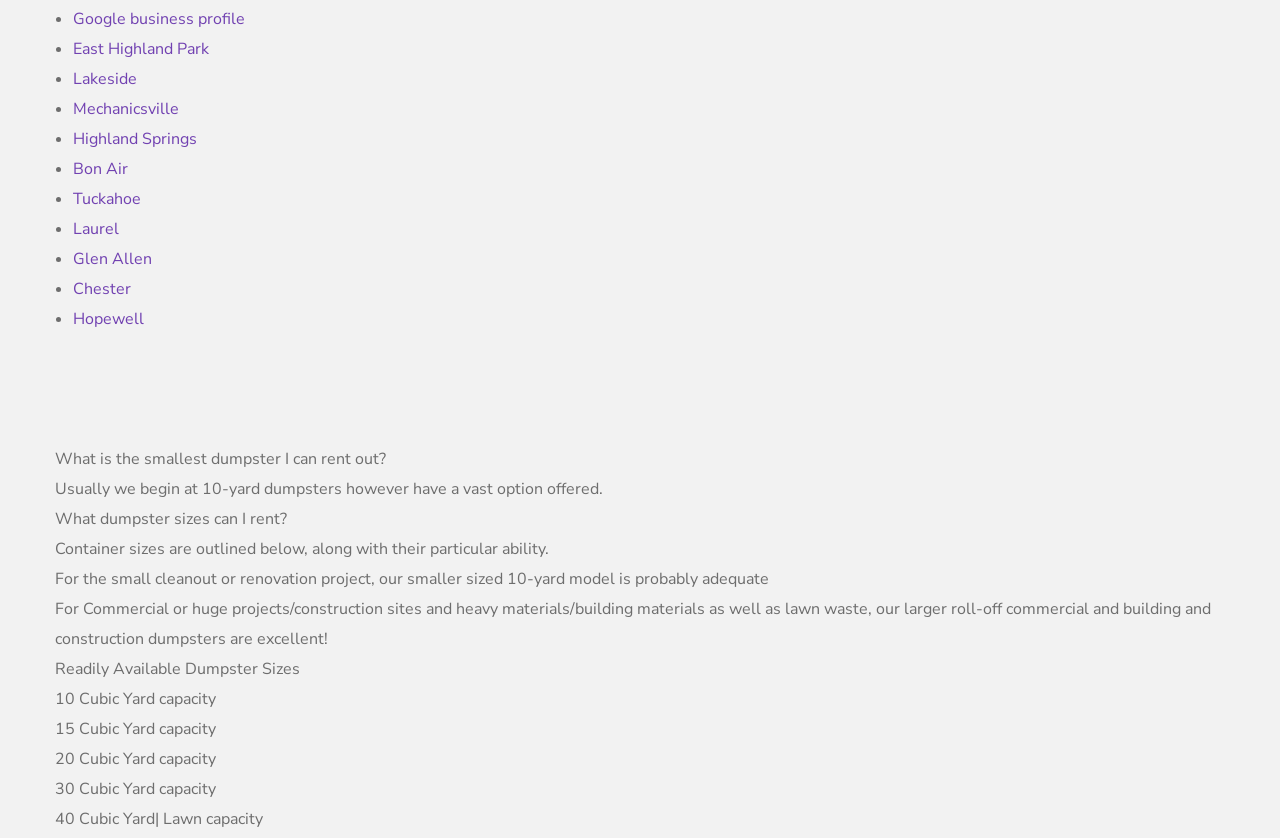Can you determine the bounding box coordinates of the area that needs to be clicked to fulfill the following instruction: "Click on Google business profile"?

[0.057, 0.01, 0.191, 0.036]